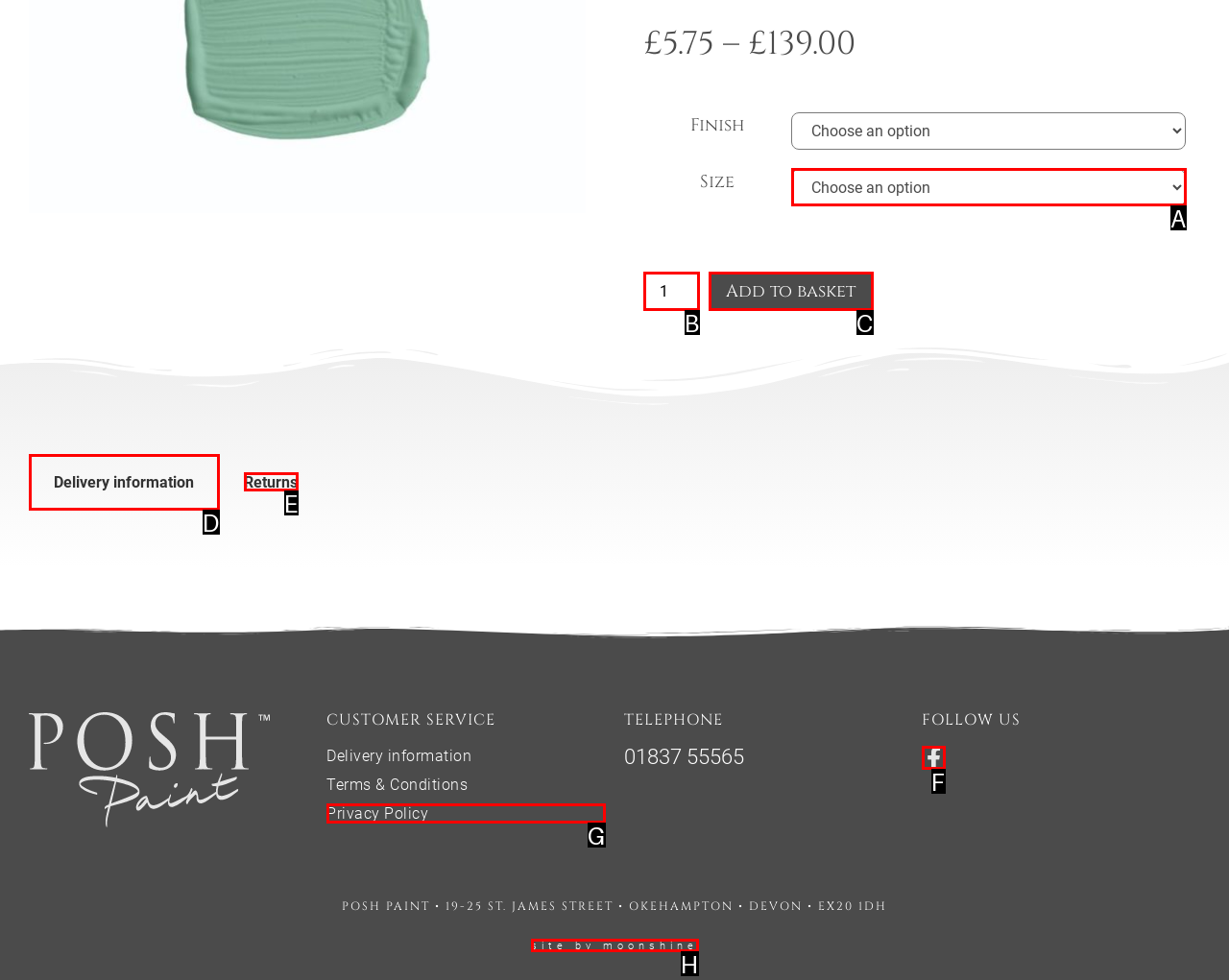Find the UI element described as: Facebook-f
Reply with the letter of the appropriate option.

F